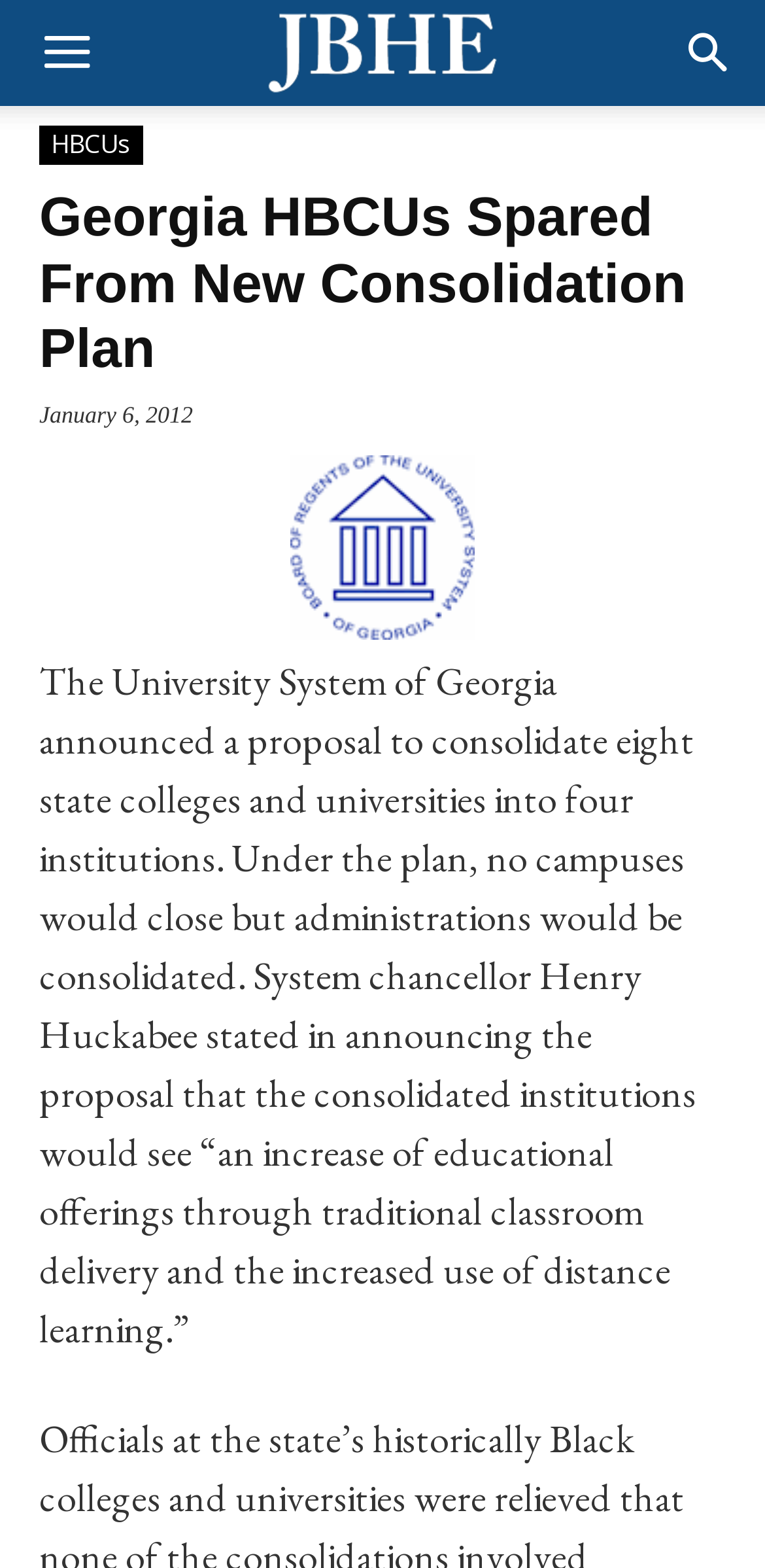Craft a detailed narrative of the webpage's structure and content.

The webpage is about Georgia HBCUs being spared from a new consolidation plan. At the top left corner, there is a button labeled "Menu". Next to it, on the top center, is an image with the logo "JBHE". On the top right corner, there is a link labeled "Search". 

Below the top section, there is a link labeled "HBCUs" on the left side, followed by a heading that reads "Georgia HBCUs Spared From New Consolidation Plan". Underneath the heading, there is a time stamp indicating the date "January 6, 2012". 

To the right of the time stamp, there is an image. Below the image, there is a block of text that explains the University System of Georgia's proposal to consolidate eight state colleges and universities into four institutions, with the goal of increasing educational offerings through traditional classroom delivery and distance learning.